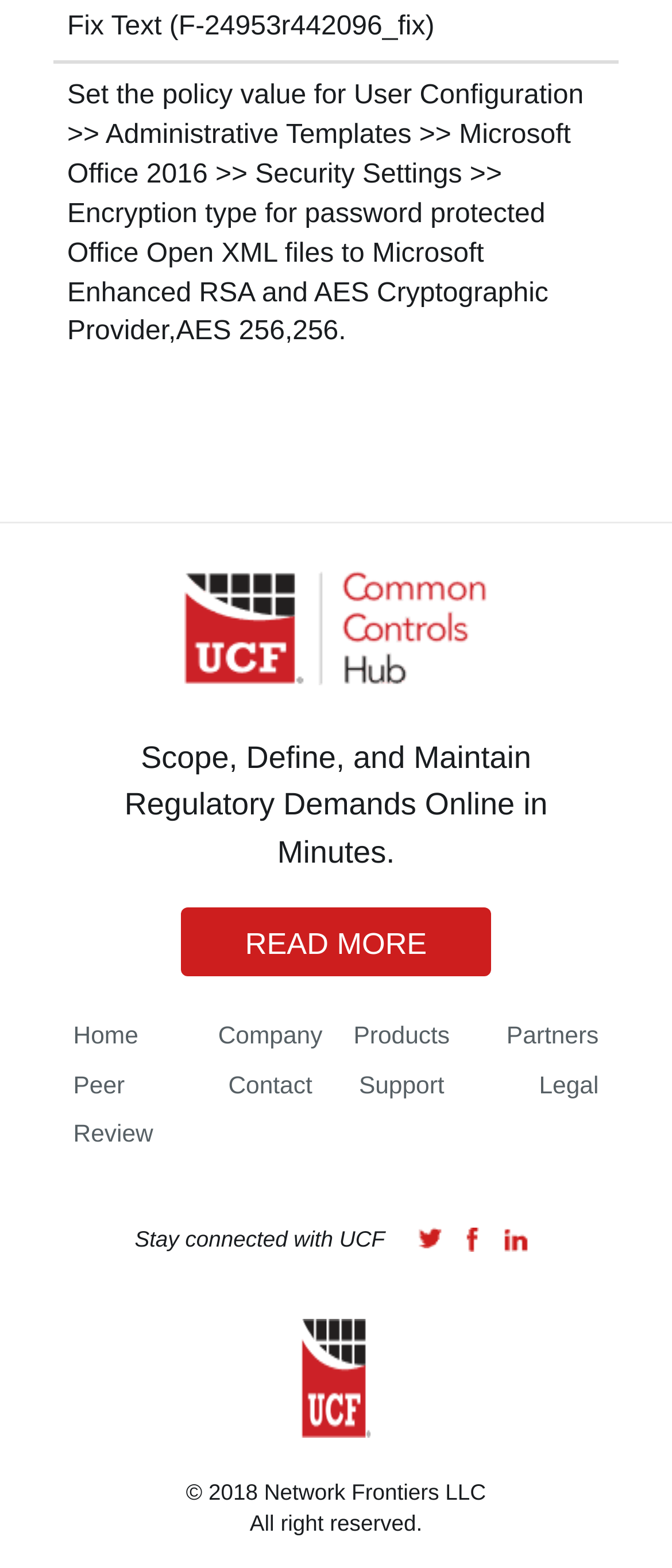Based on the element description "Amazon CA", predict the bounding box coordinates of the UI element.

None